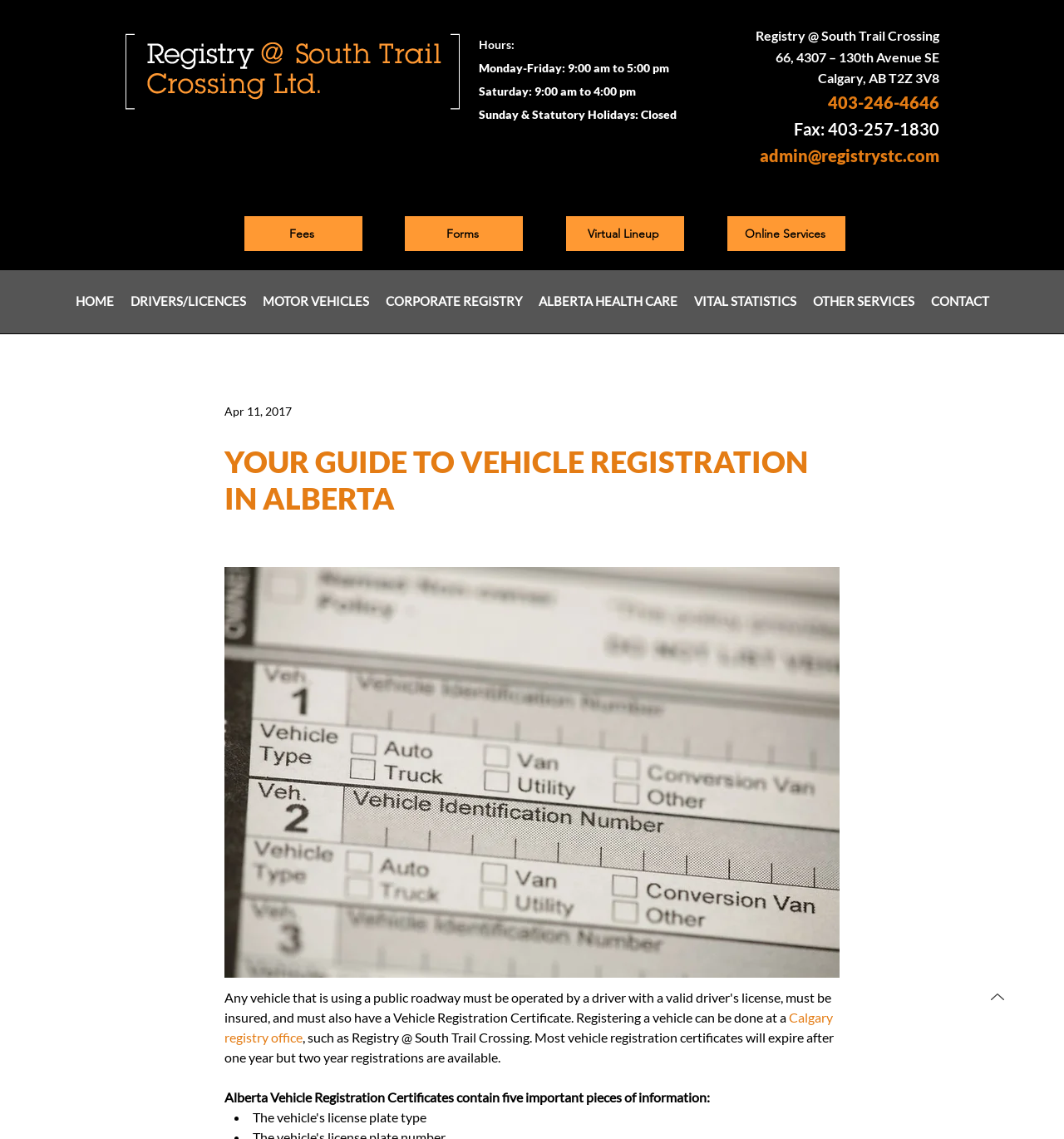Determine the title of the webpage and give its text content.

YOUR GUIDE TO VEHICLE REGISTRATION IN ALBERTA